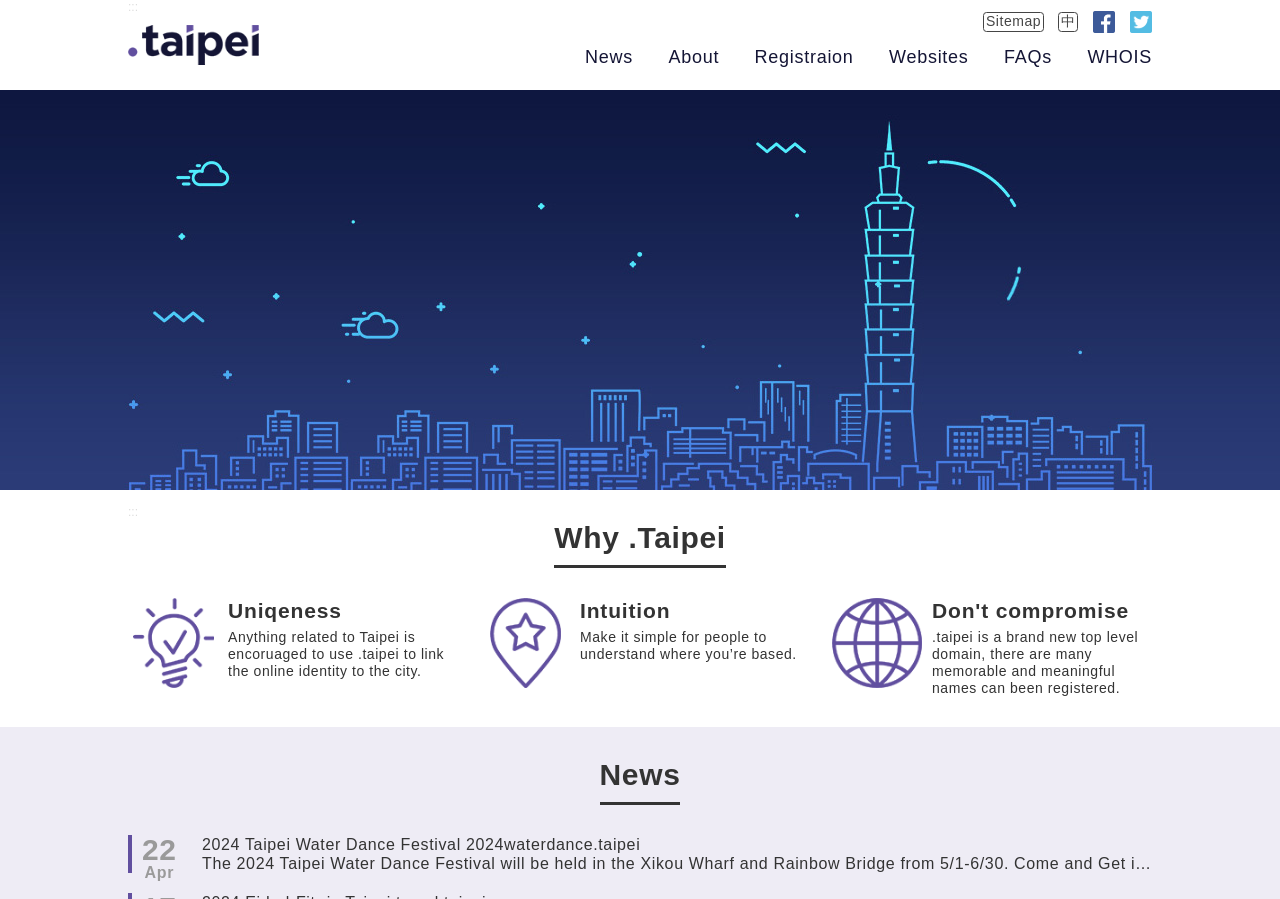Please determine the bounding box coordinates of the area that needs to be clicked to complete this task: 'Read about Uniqeness'. The coordinates must be four float numbers between 0 and 1, formatted as [left, top, right, bottom].

[0.178, 0.665, 0.35, 0.693]